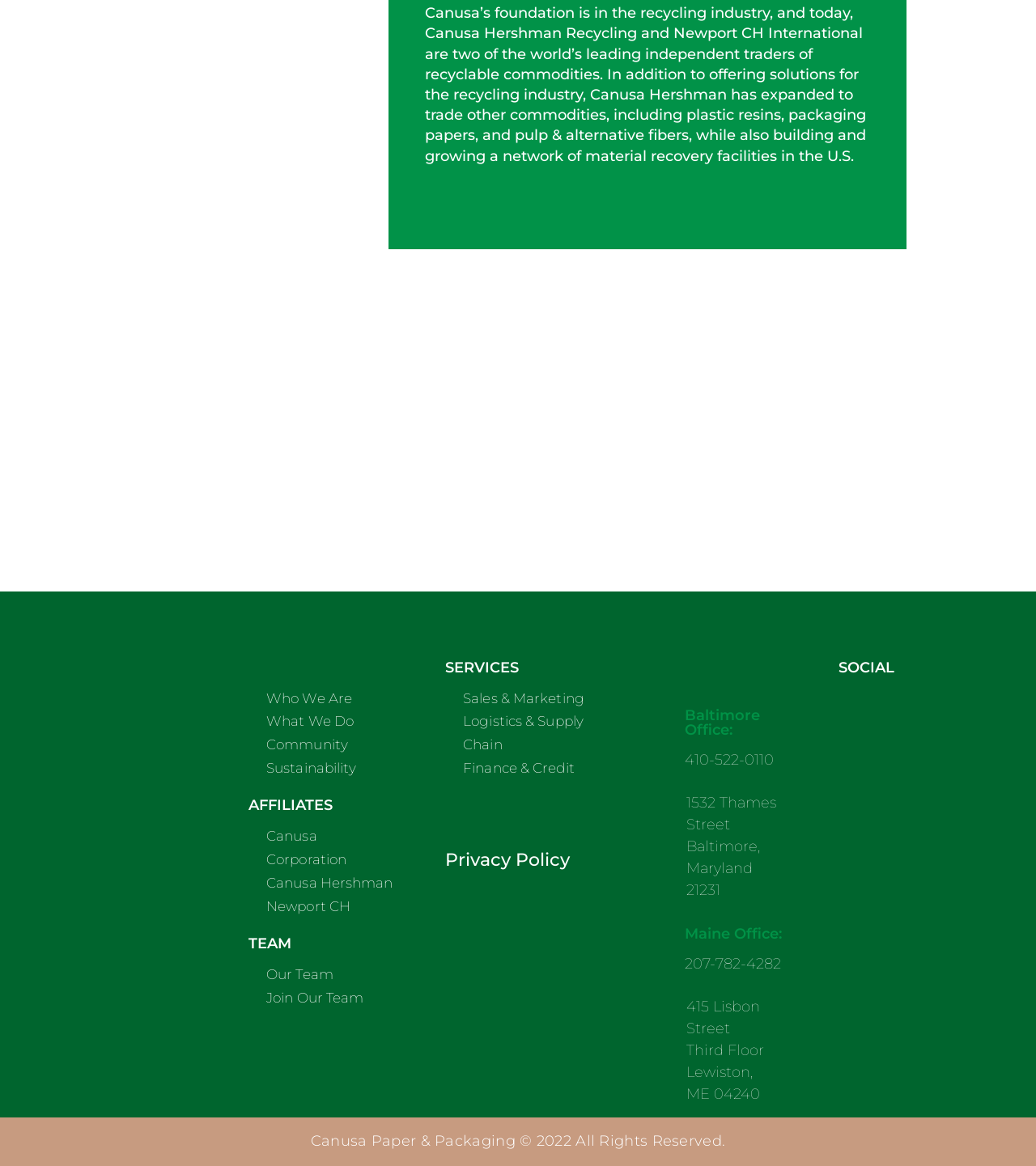What is Canusa's foundation in? Please answer the question using a single word or phrase based on the image.

recycling industry